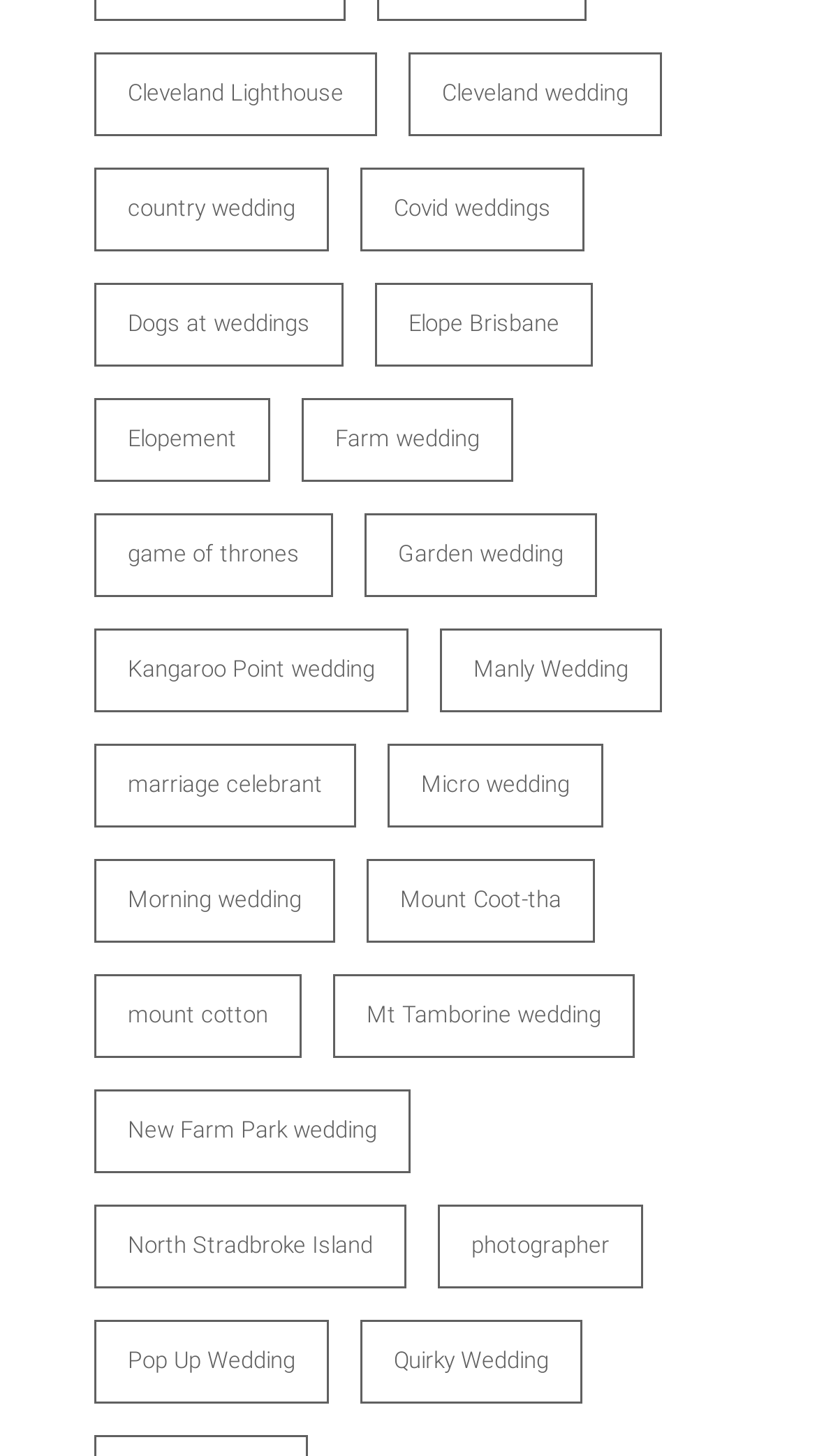Find the bounding box coordinates of the area to click in order to follow the instruction: "Explore Elopement".

[0.115, 0.273, 0.331, 0.33]